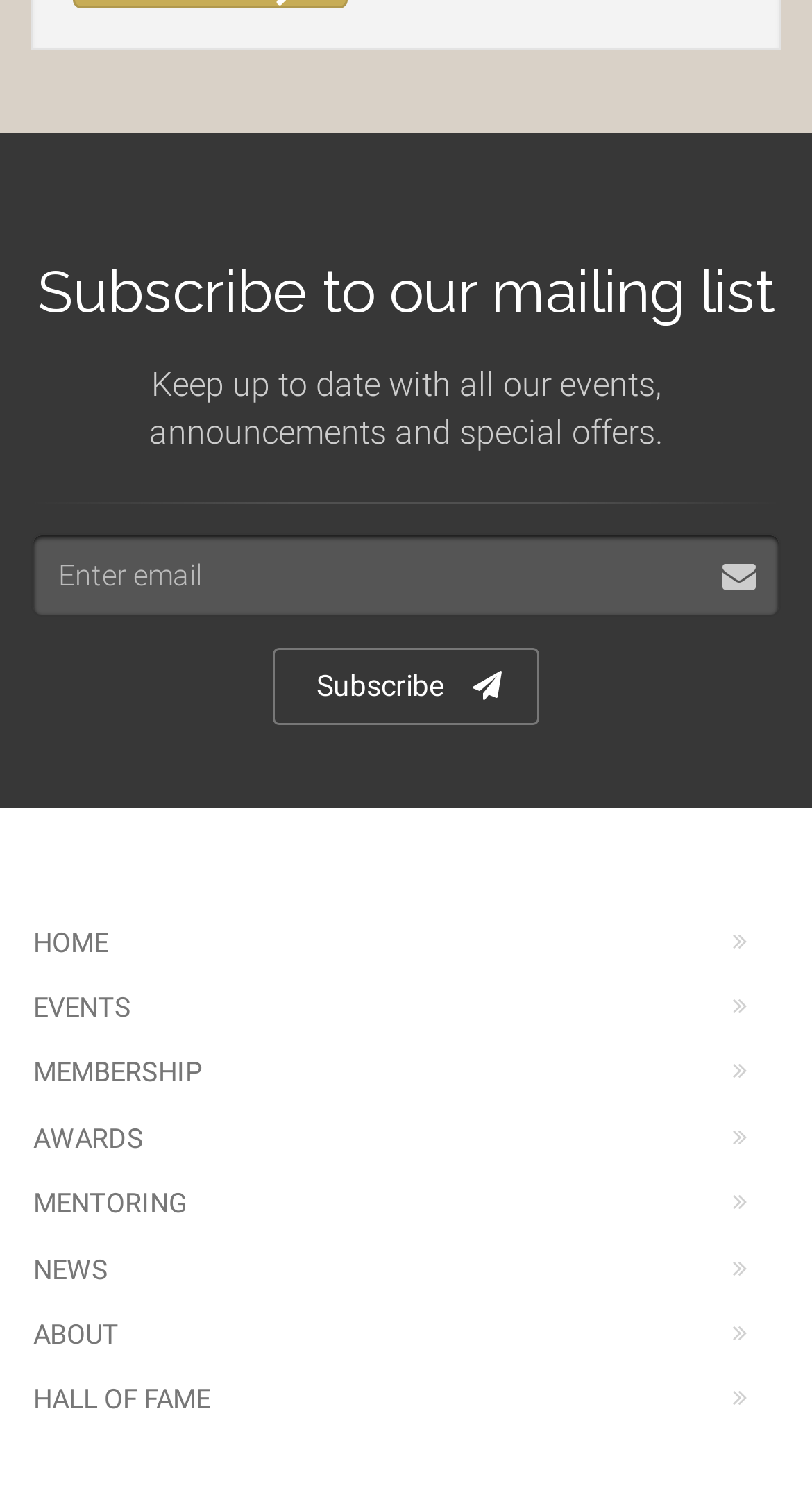Use the details in the image to answer the question thoroughly: 
What is the text above the subscribe button?

The text above the subscribe button is 'Keep up to date with all our events, announcements and special offers.', which suggests that subscribing to the mailing list will provide updates on these topics.